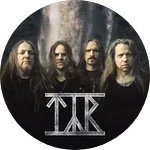Describe the image with as much detail as possible.

The image features the band Týr, known for their contributions to the metal genre, particularly within the realms of folk and progressive metal. The members of the band are depicted with long hair, embodying a classic rock aesthetic, while they stand confidently against a backdrop that suggests a natural, possibly mystical environment. Prominently displayed at the bottom of the image is the band’s logo, which stylishly encapsulates their identity. Týr is celebrated for their thematic depth, often drawing inspiration from Norse mythology and history, making their visual representation as compelling as their music. This image is part of a promotional context related to their current tour and is likely aimed at connecting with fans and new listeners alike.